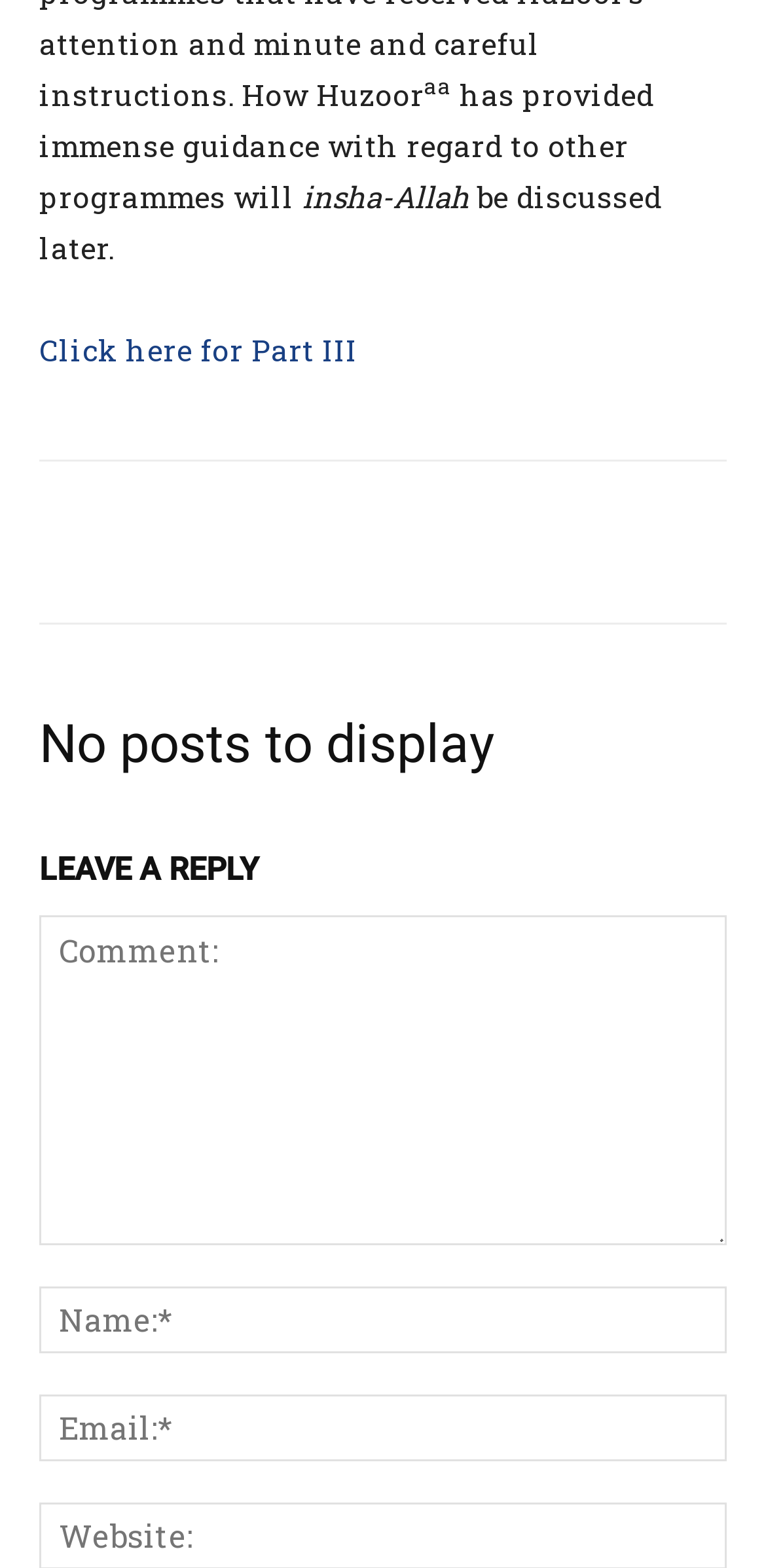What is the current state of the webpage?
Refer to the image and give a detailed answer to the query.

The webpage has a heading 'No posts to display', indicating that there are currently no posts or content to display on the webpage.